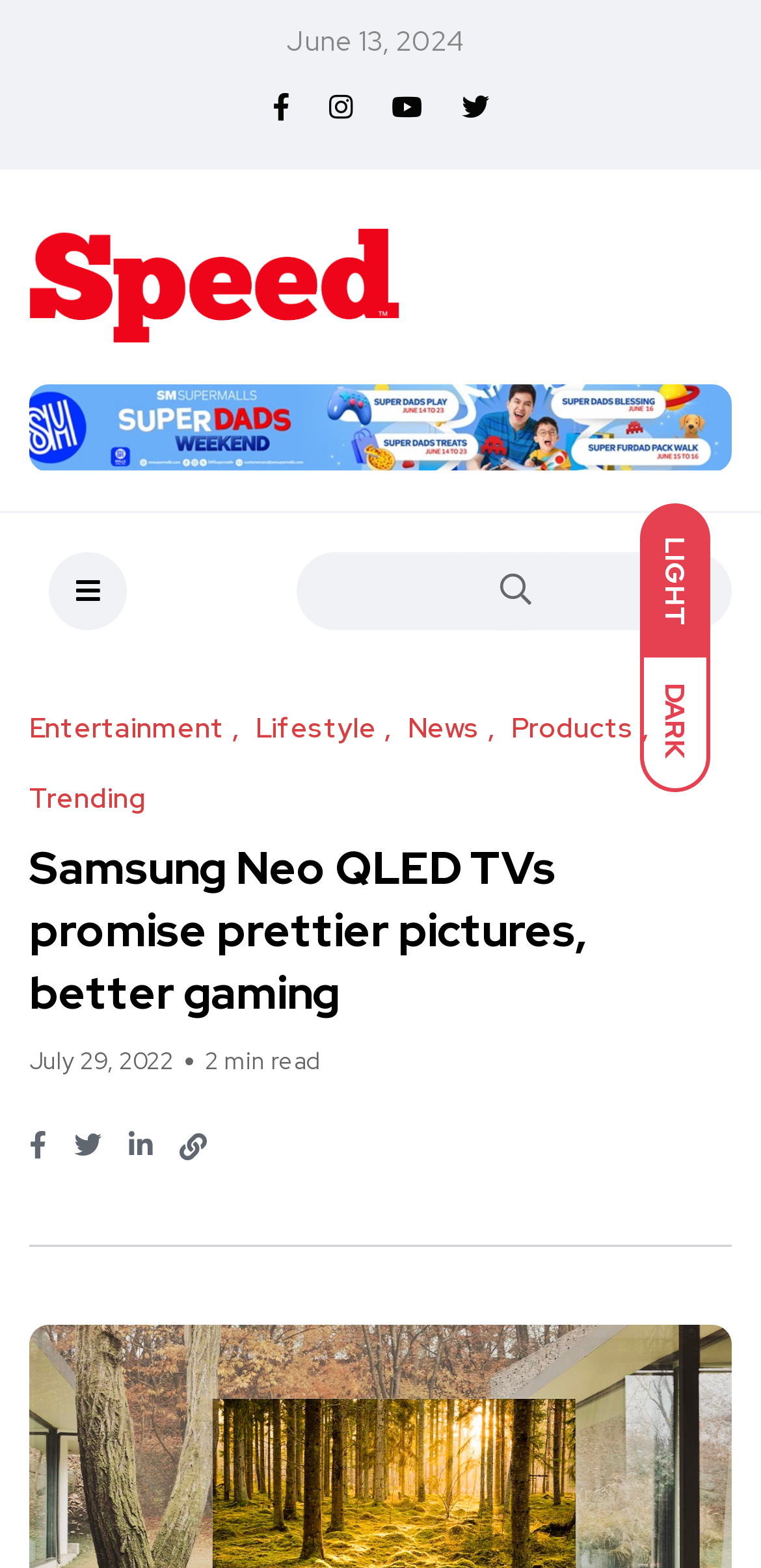What is the mode of the webpage?
Look at the screenshot and provide an in-depth answer.

I found a link with the text 'Light Mode' located at the top of the webpage, which suggests that the webpage is currently in light mode. There is also a 'Dark Mode' option available.